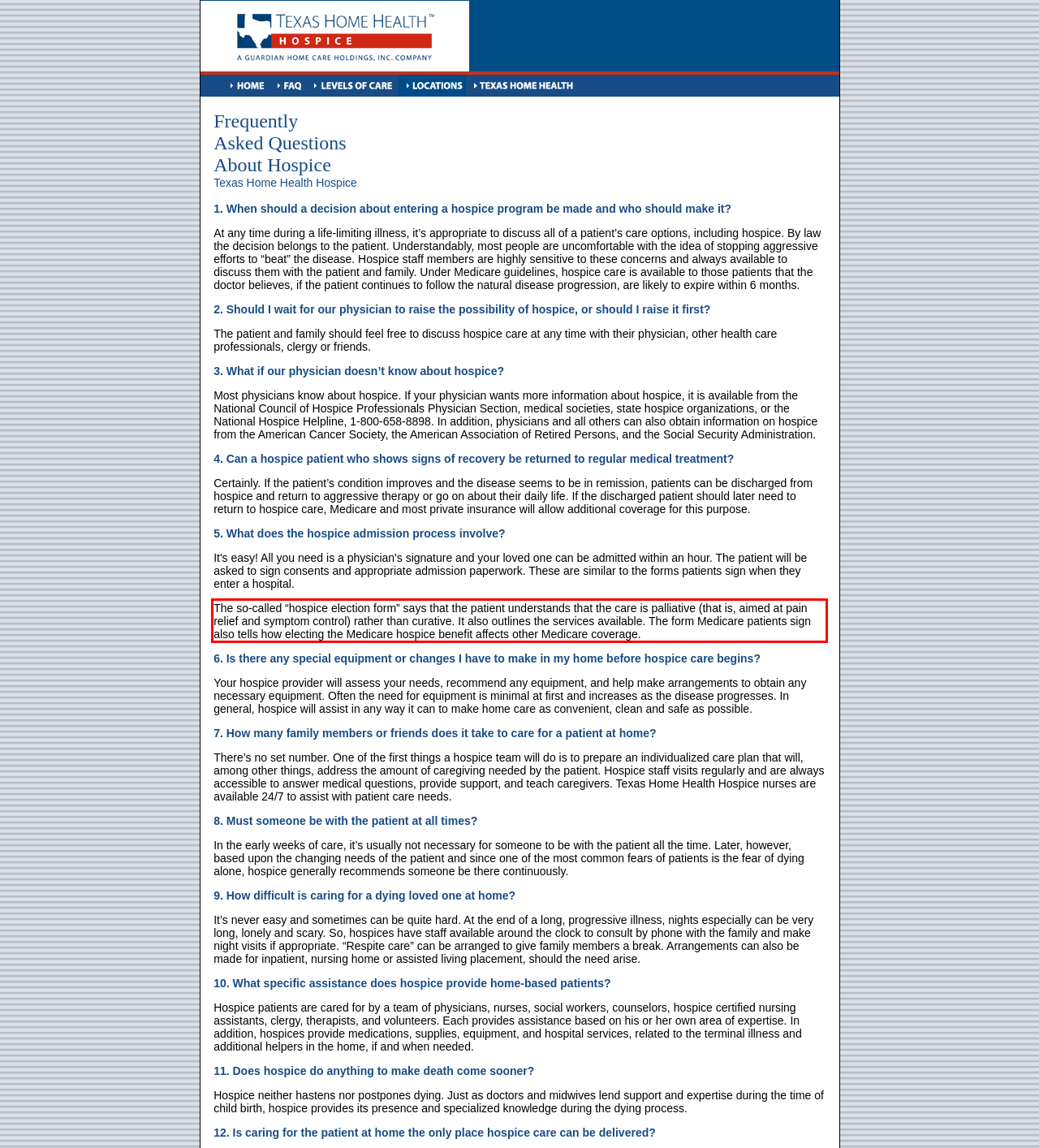Examine the webpage screenshot and use OCR to obtain the text inside the red bounding box.

The so-called “hospice election form” says that the patient understands that the care is palliative (that is, aimed at pain relief and symptom control) rather than curative. It also outlines the services available. The form Medicare patients sign also tells how electing the Medicare hospice benefit affects other Medicare coverage.